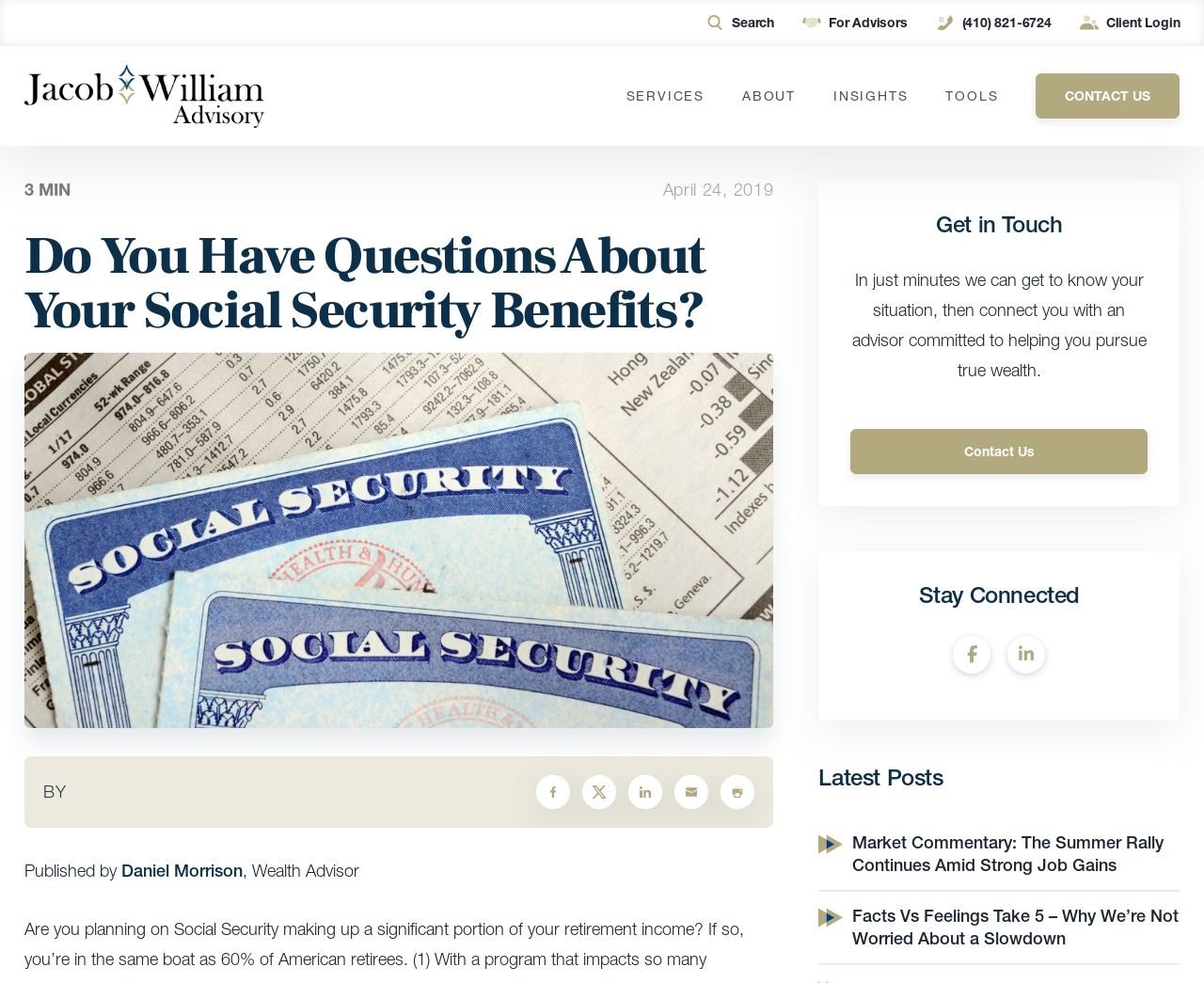Provide the bounding box coordinates of the area you need to click to execute the following instruction: "Search the website".

[0.586, 0.0, 0.643, 0.047]